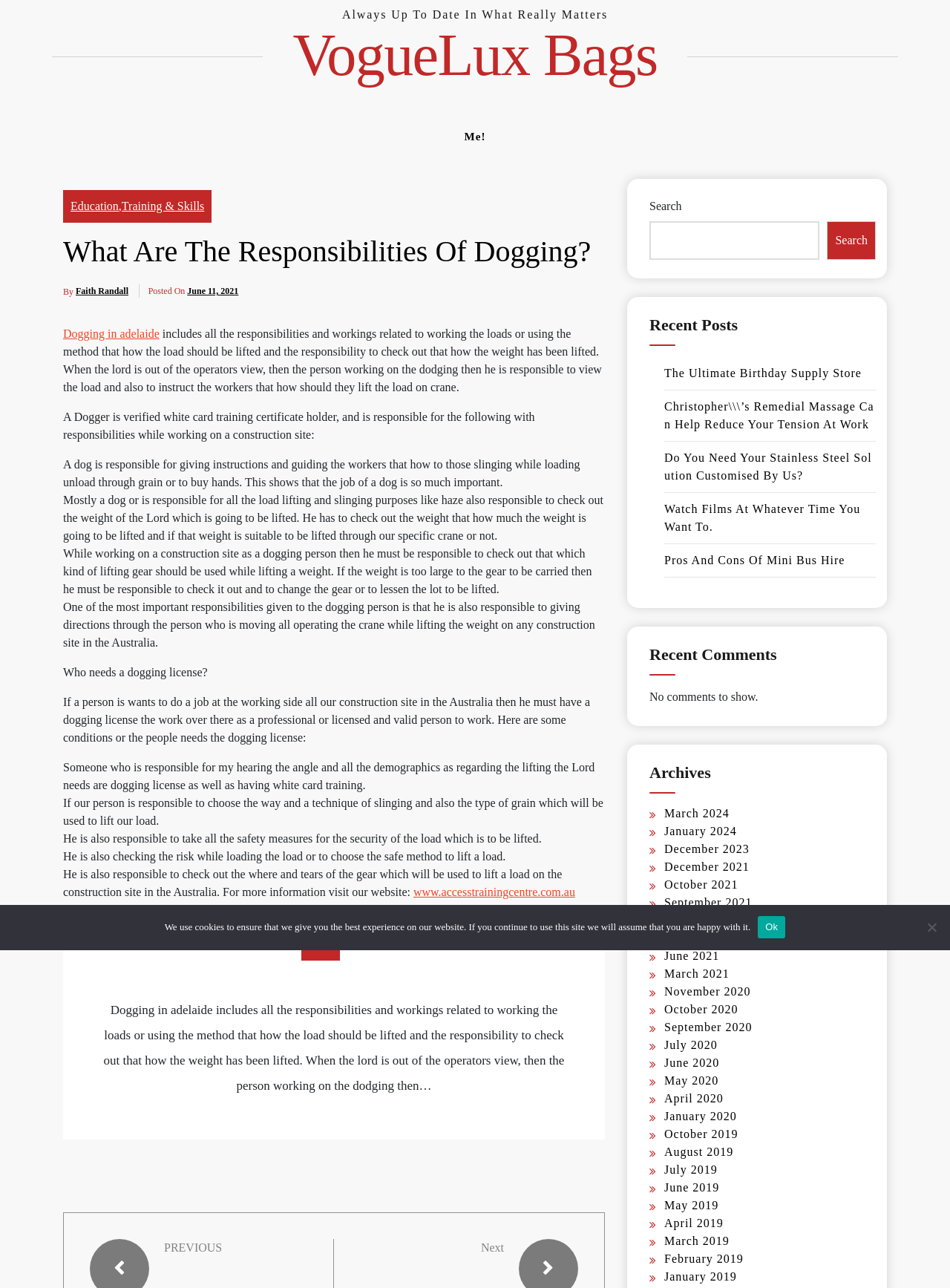Pinpoint the bounding box coordinates of the element to be clicked to execute the instruction: "Search for something".

[0.684, 0.171, 0.863, 0.201]